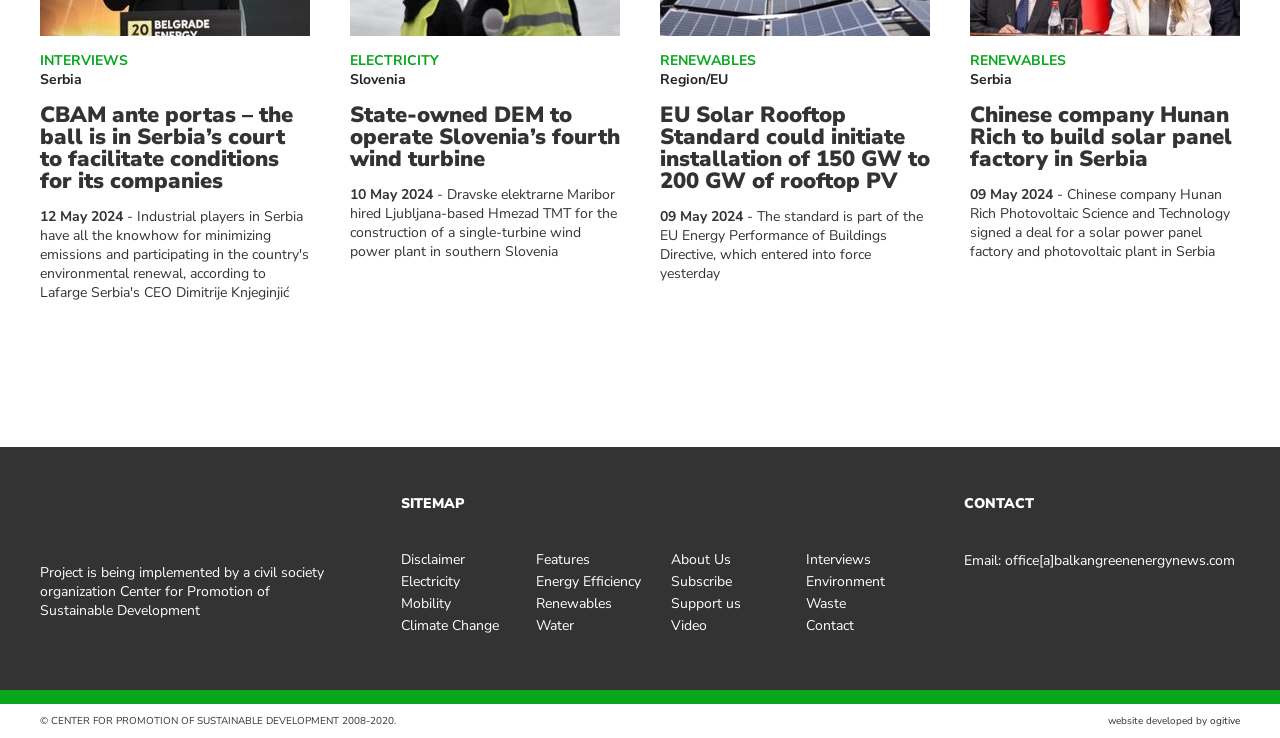What is the name of the organization that implemented the project mentioned at the bottom of the webpage? Based on the screenshot, please respond with a single word or phrase.

Center for Promotion of Sustainable Development